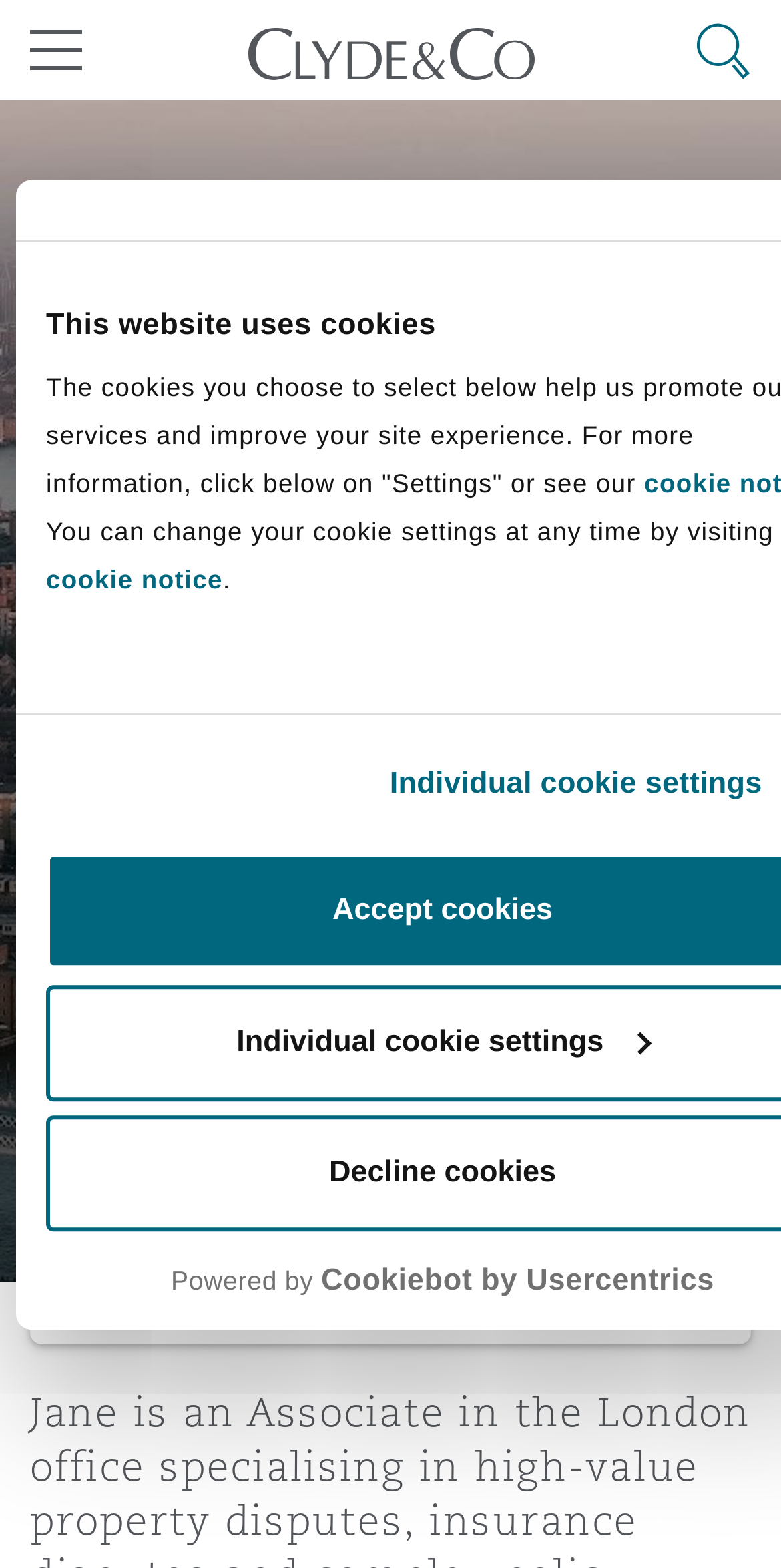Determine the bounding box coordinates for the UI element with the following description: "Contact Details". The coordinates should be four float numbers between 0 and 1, represented as [left, top, right, bottom].

[0.038, 0.781, 0.962, 0.857]